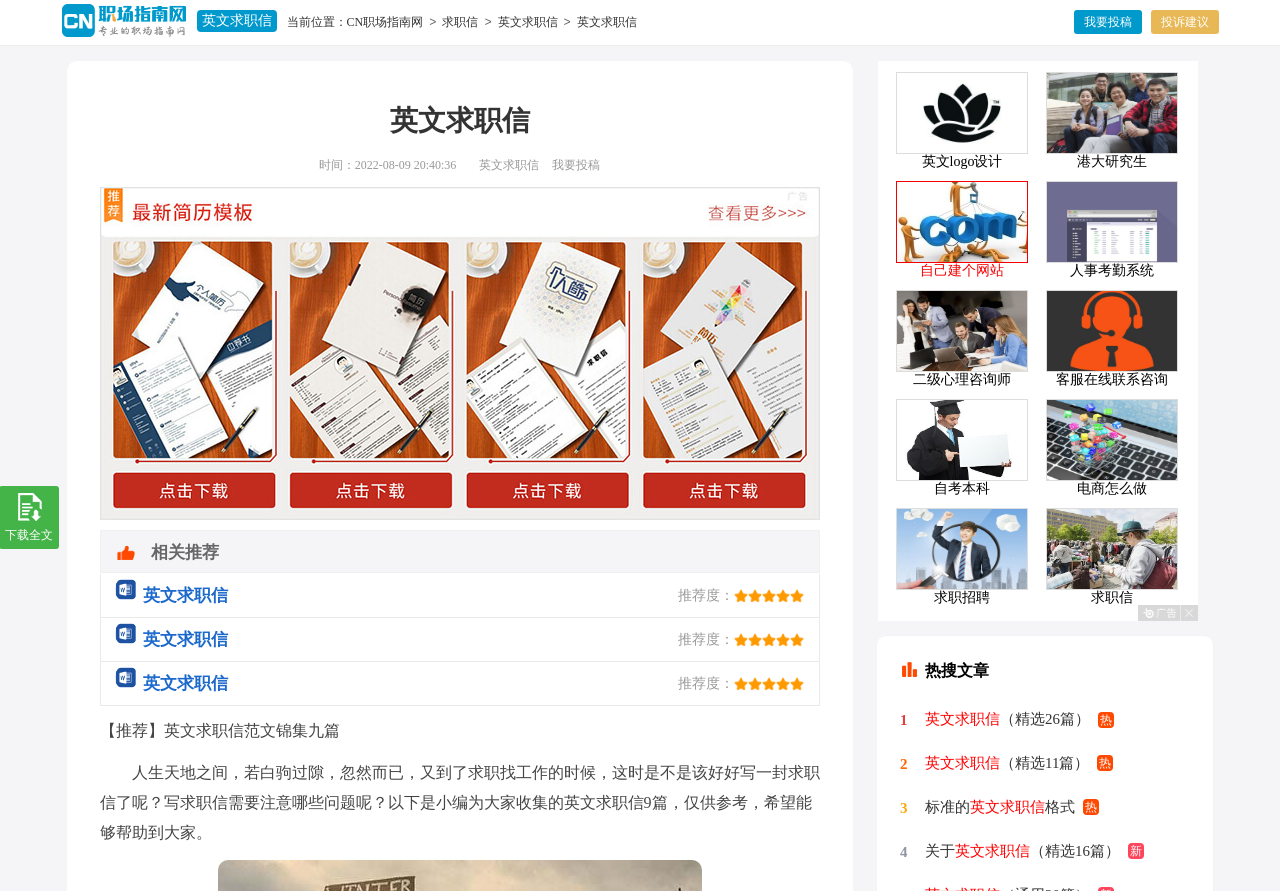Provide a brief response to the question using a single word or phrase: 
What is the purpose of the webpage?

To provide English job application letter samples